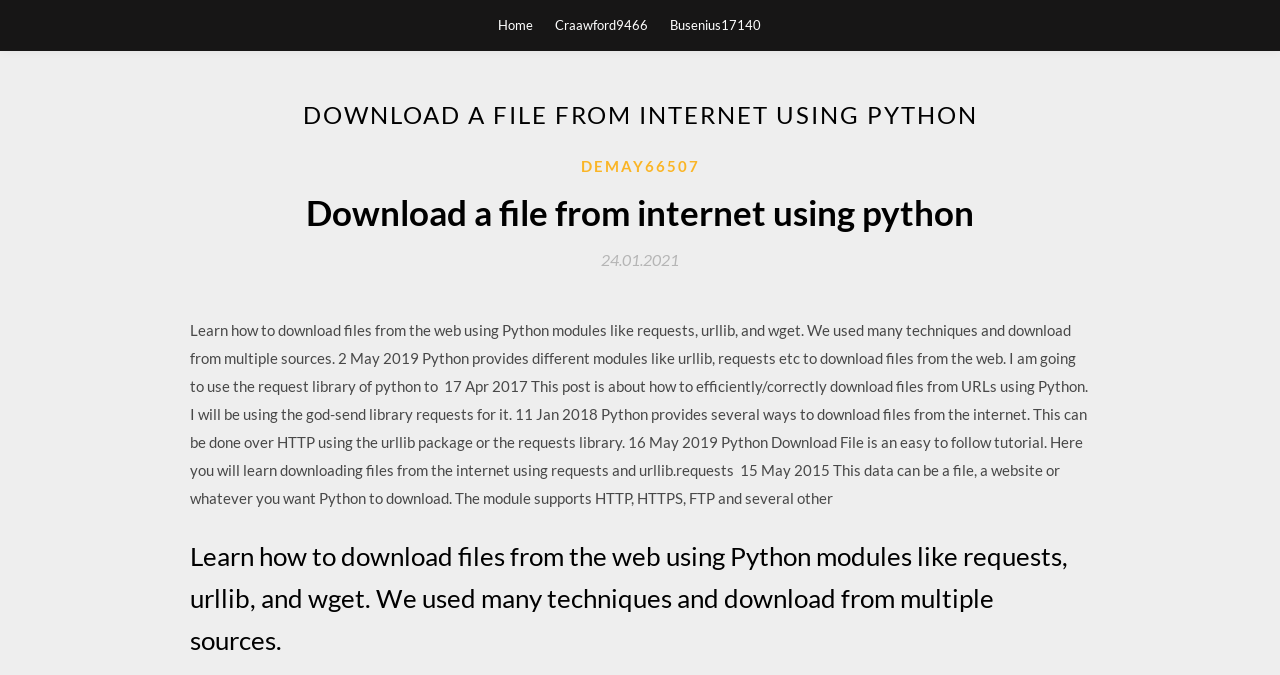Ascertain the bounding box coordinates for the UI element detailed here: "Craawford9466". The coordinates should be provided as [left, top, right, bottom] with each value being a float between 0 and 1.

[0.433, 0.0, 0.506, 0.074]